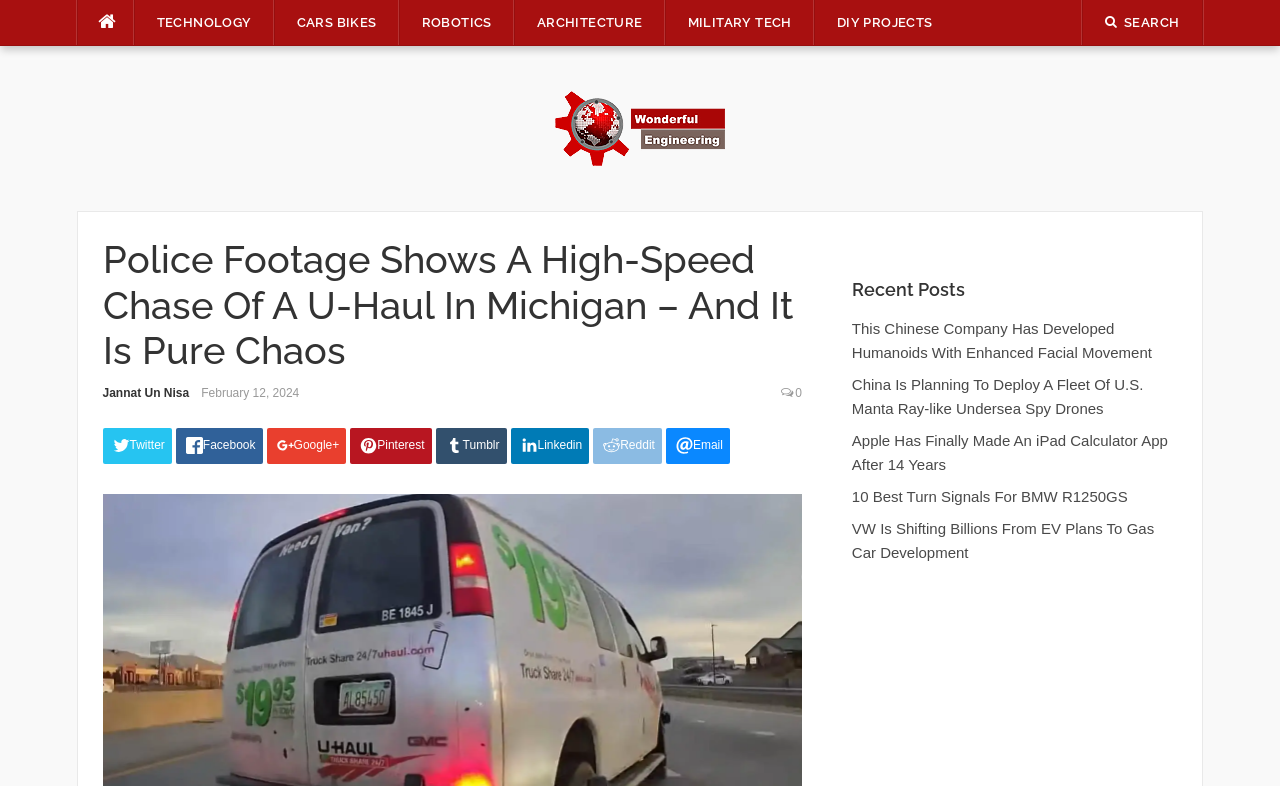Please find the main title text of this webpage.

Police Footage Shows A High-Speed Chase Of A U-Haul In Michigan – And It Is Pure Chaos